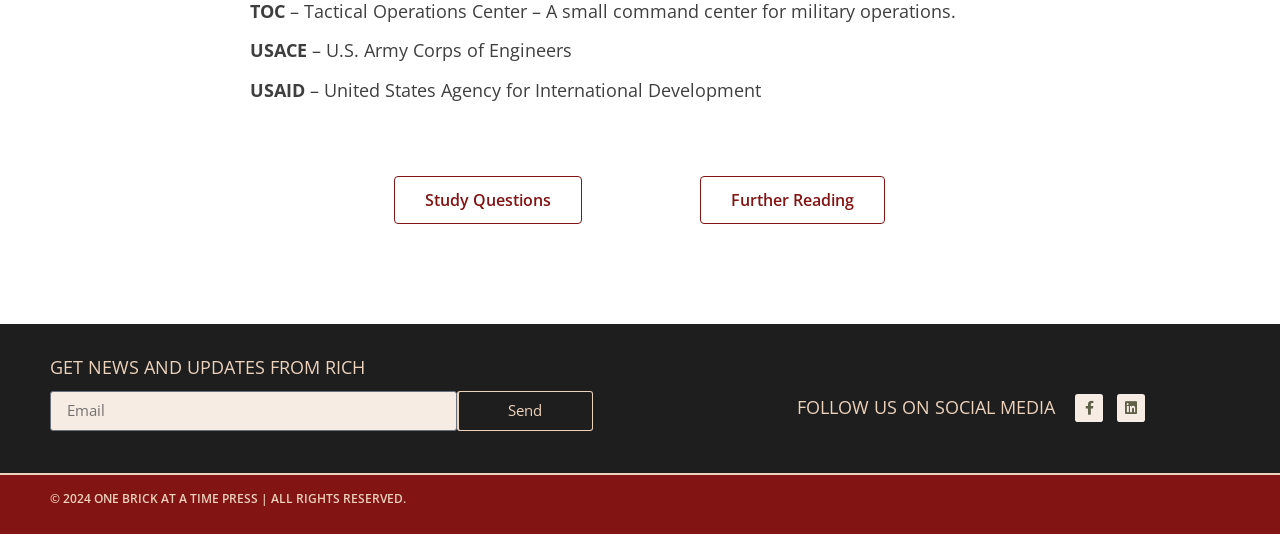What is the name of the organization with the abbreviation USACE?
Using the information from the image, give a concise answer in one word or a short phrase.

U.S. Army Corps of Engineers